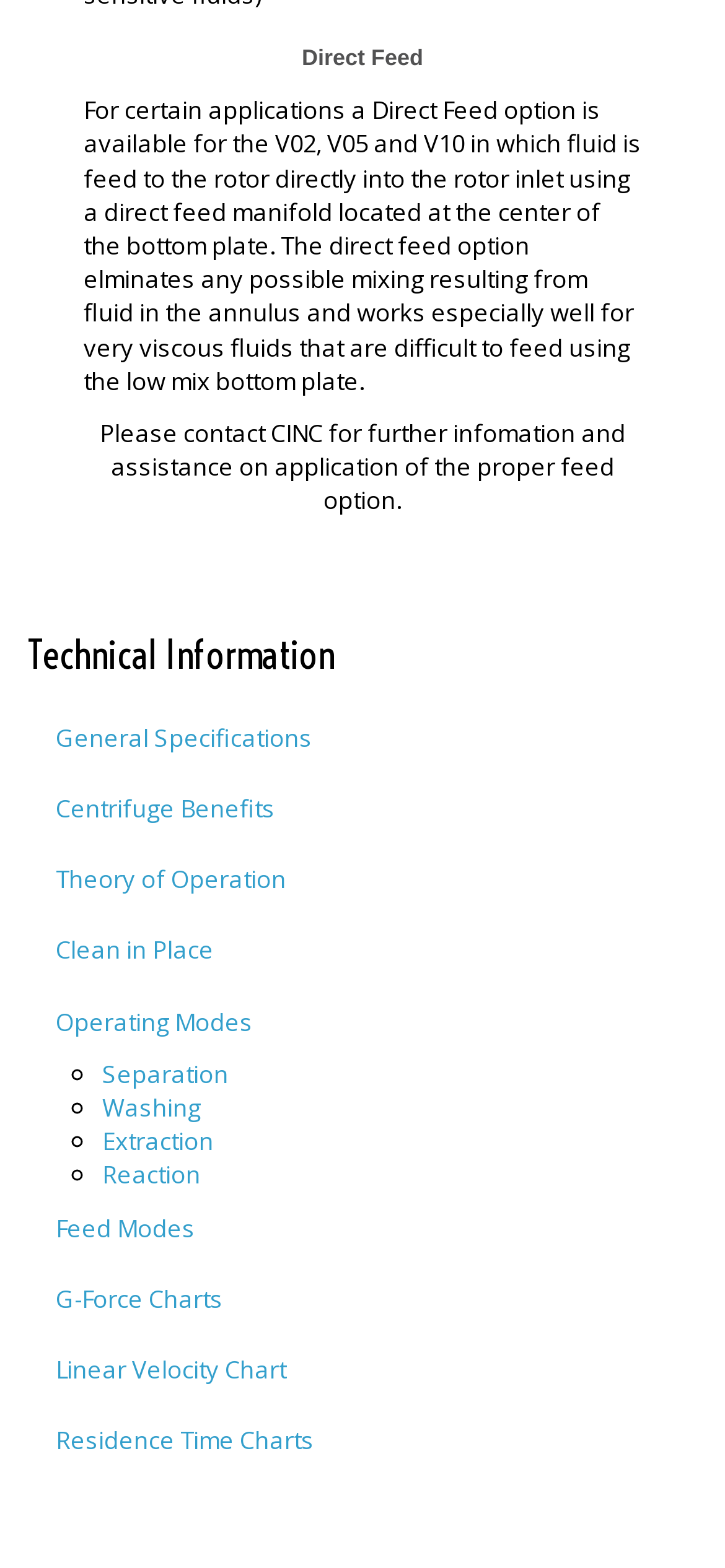Please provide the bounding box coordinate of the region that matches the element description: Reaction. Coordinates should be in the format (top-left x, top-left y, bottom-right x, bottom-right y) and all values should be between 0 and 1.

[0.141, 0.739, 0.277, 0.76]